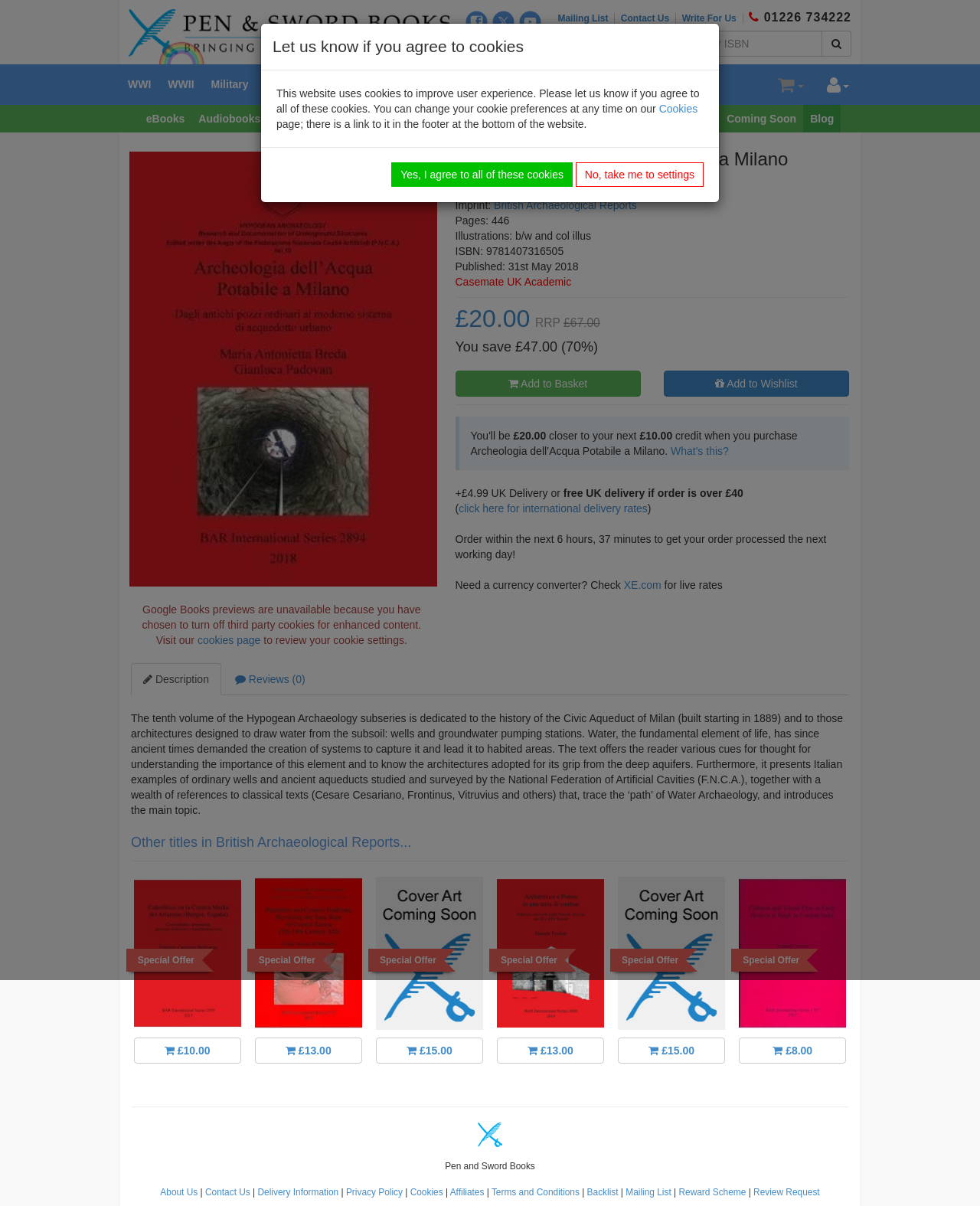Consider the image and give a detailed and elaborate answer to the question: 
What is the discount percentage of the book?

I found the answer by looking at the pricing information of the book, which is located below the book title. The discount information is listed as 'You save £47.00 (70%)', which indicates that the discount percentage is 70%.